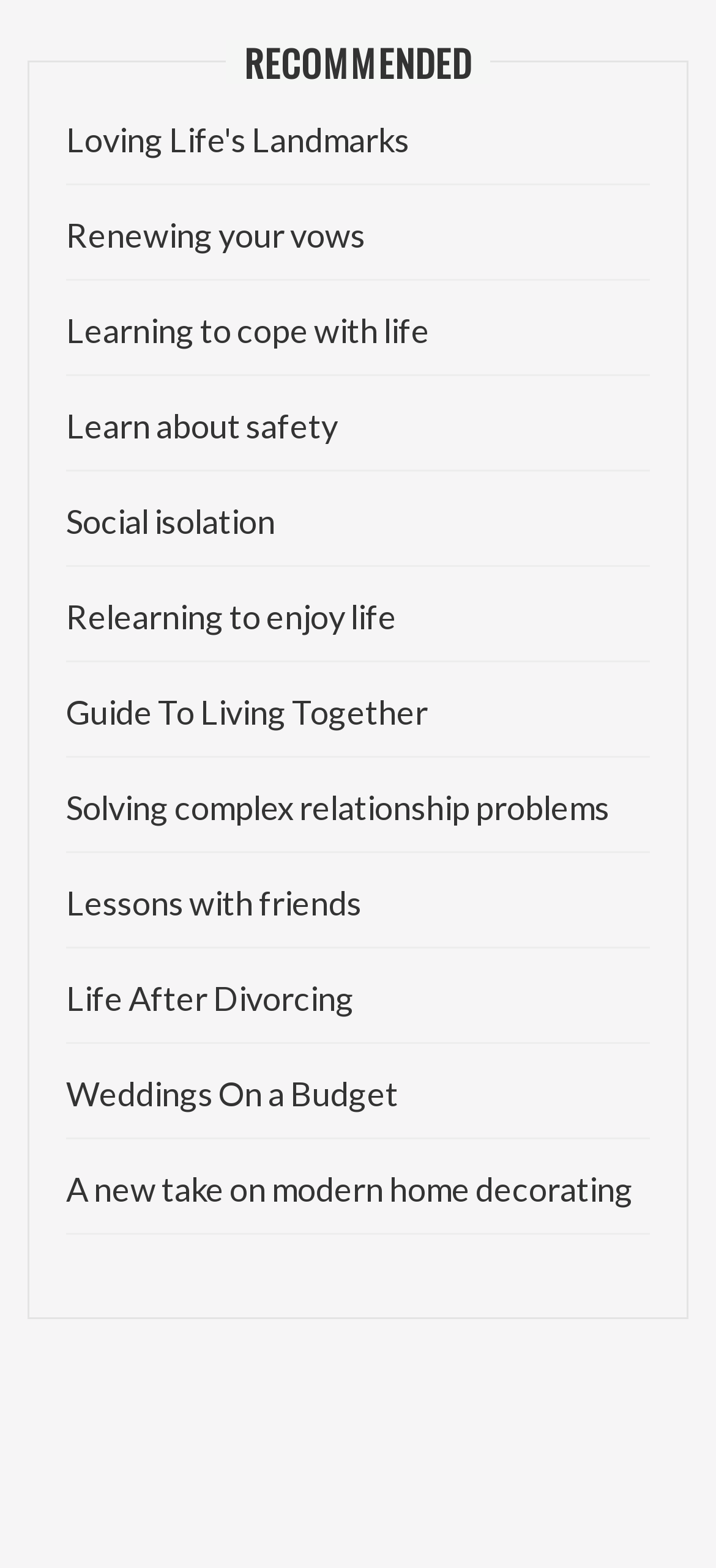Locate the bounding box coordinates of the element I should click to achieve the following instruction: "Learn about 'Social isolation'".

[0.092, 0.319, 0.385, 0.345]